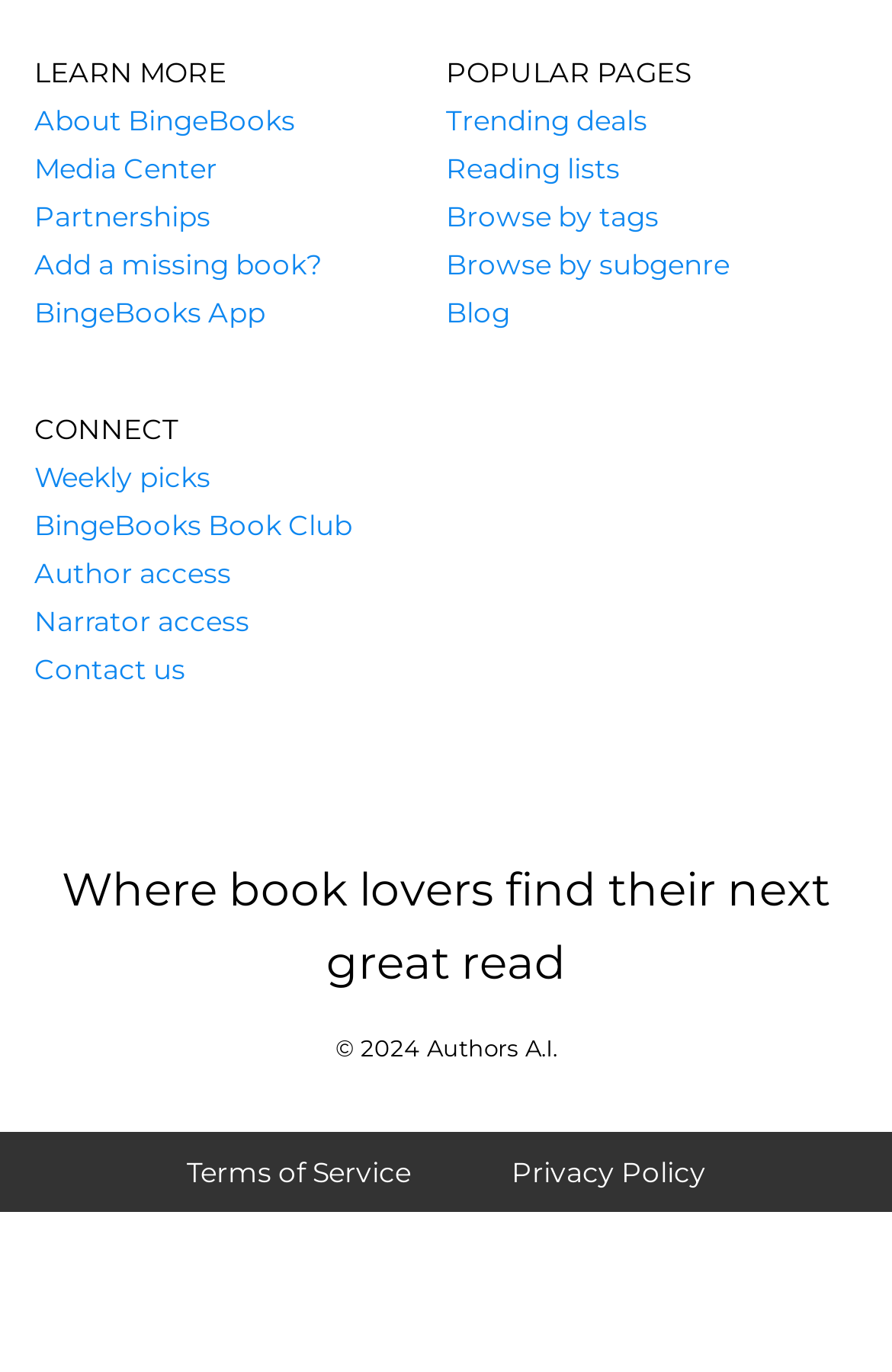Identify the bounding box coordinates of the element to click to follow this instruction: 'View the Terms of Service'. Ensure the coordinates are four float values between 0 and 1, provided as [left, top, right, bottom].

[0.209, 0.842, 0.46, 0.867]